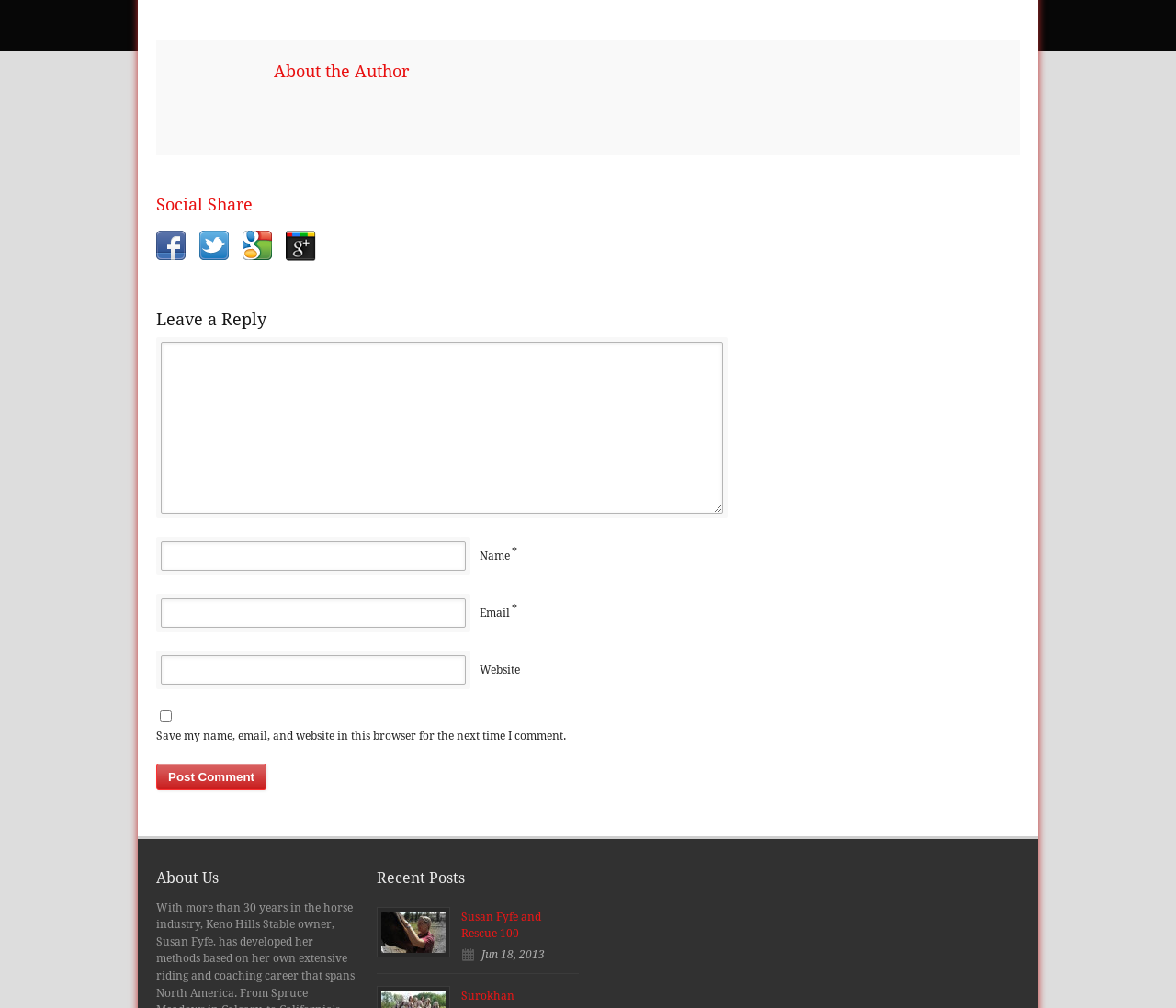Locate and provide the bounding box coordinates for the HTML element that matches this description: "Susan Fyfe and Rescue 100".

[0.392, 0.903, 0.46, 0.933]